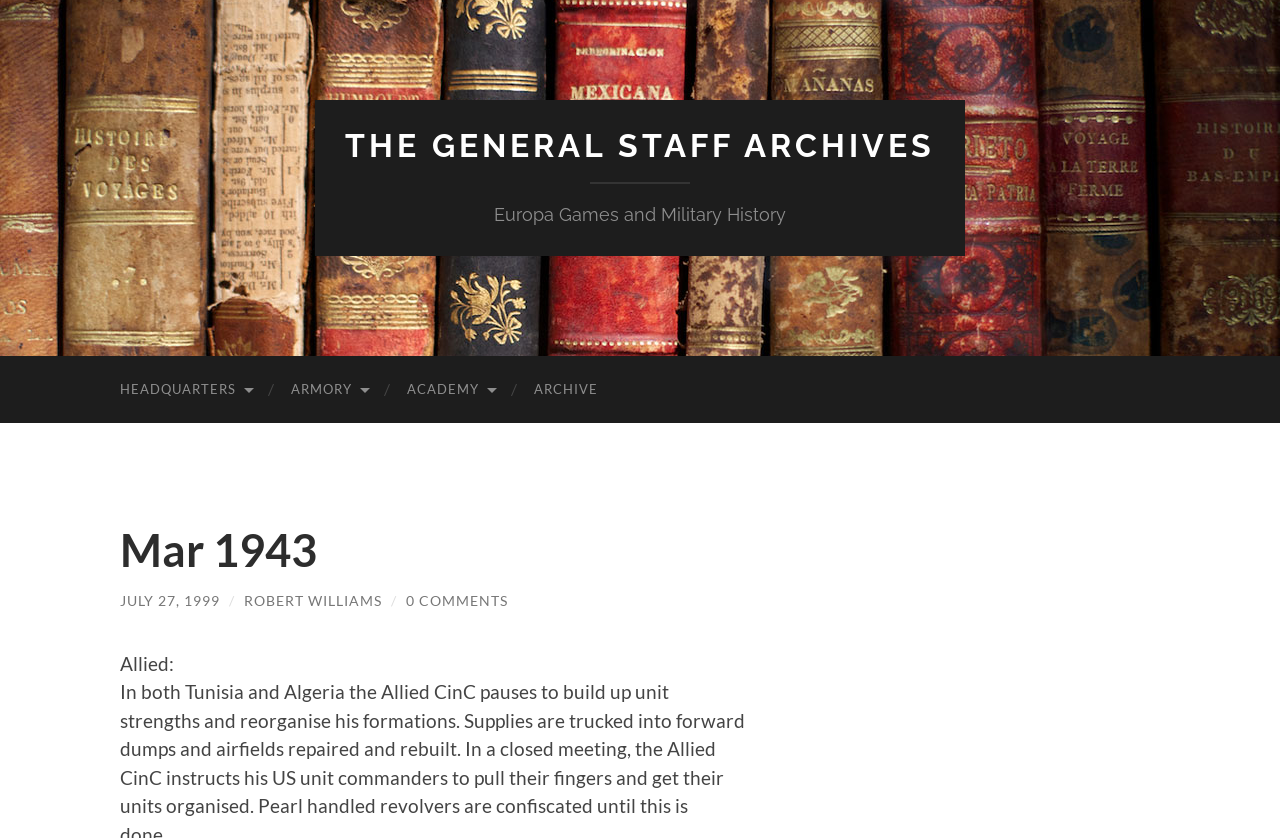Identify the bounding box coordinates for the UI element described as follows: "Estimate". Ensure the coordinates are four float numbers between 0 and 1, formatted as [left, top, right, bottom].

None